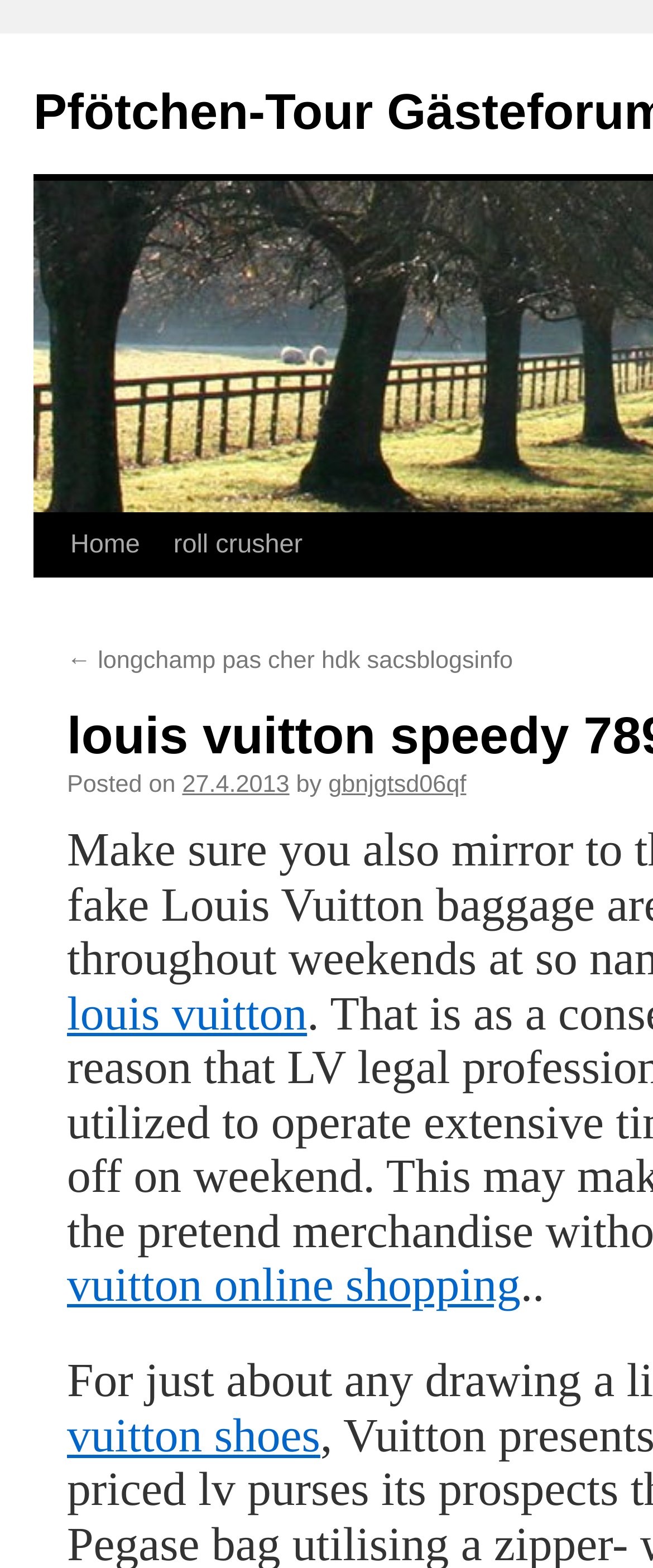How many links are there in the top navigation bar?
Can you provide an in-depth and detailed response to the question?

There are three links in the top navigation bar: 'Home', 'roll crusher', and '← longchamp pas cher hdk sacsblogsinfo'. These links are located at the top of the webpage with bounding box coordinates of [0.082, 0.328, 0.24, 0.368], [0.24, 0.328, 0.489, 0.368], and [0.103, 0.413, 0.786, 0.43] respectively.